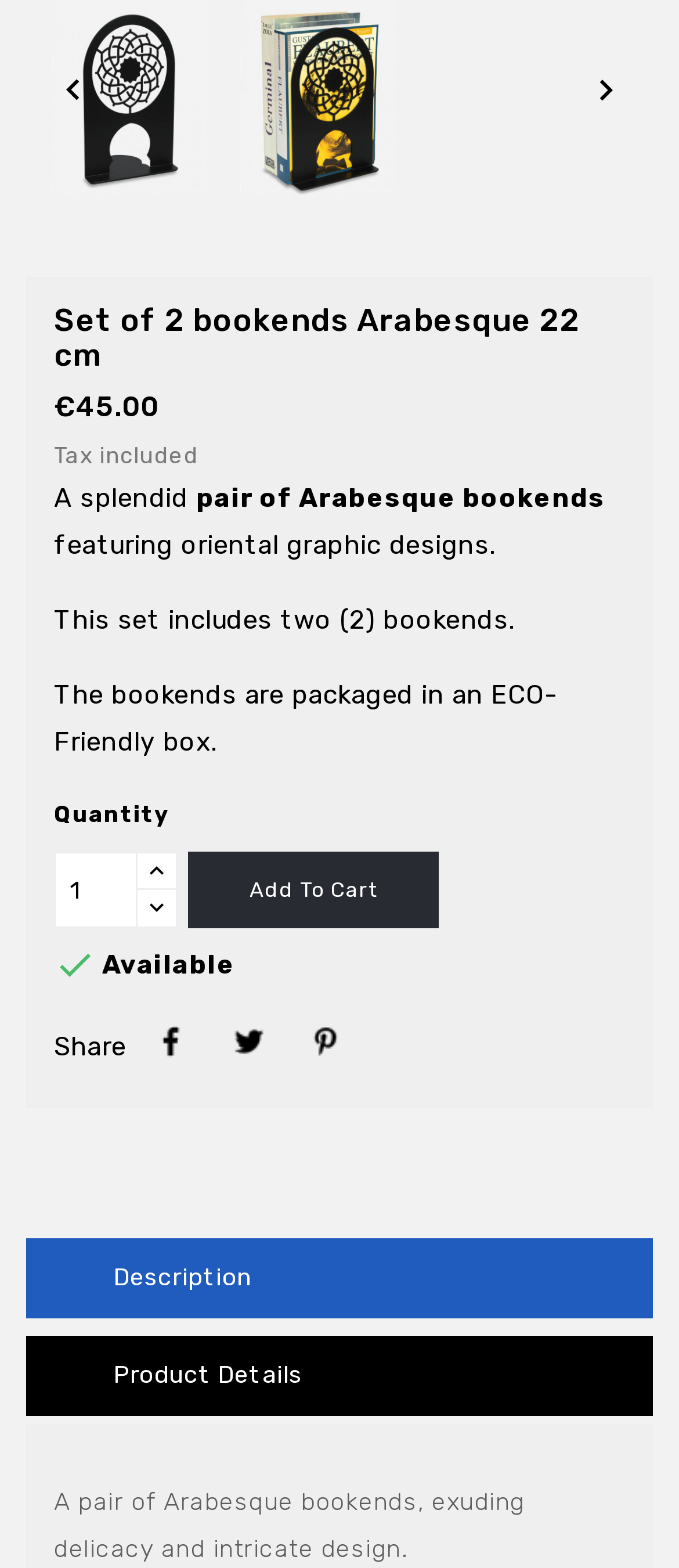Bounding box coordinates are specified in the format (top-left x, top-left y, bottom-right x, bottom-right y). All values are floating point numbers bounded between 0 and 1. Please provide the bounding box coordinate of the region this sentence describes: input value="1" aria-label="Quantity" name="qty" value="1"

[0.079, 0.543, 0.203, 0.592]